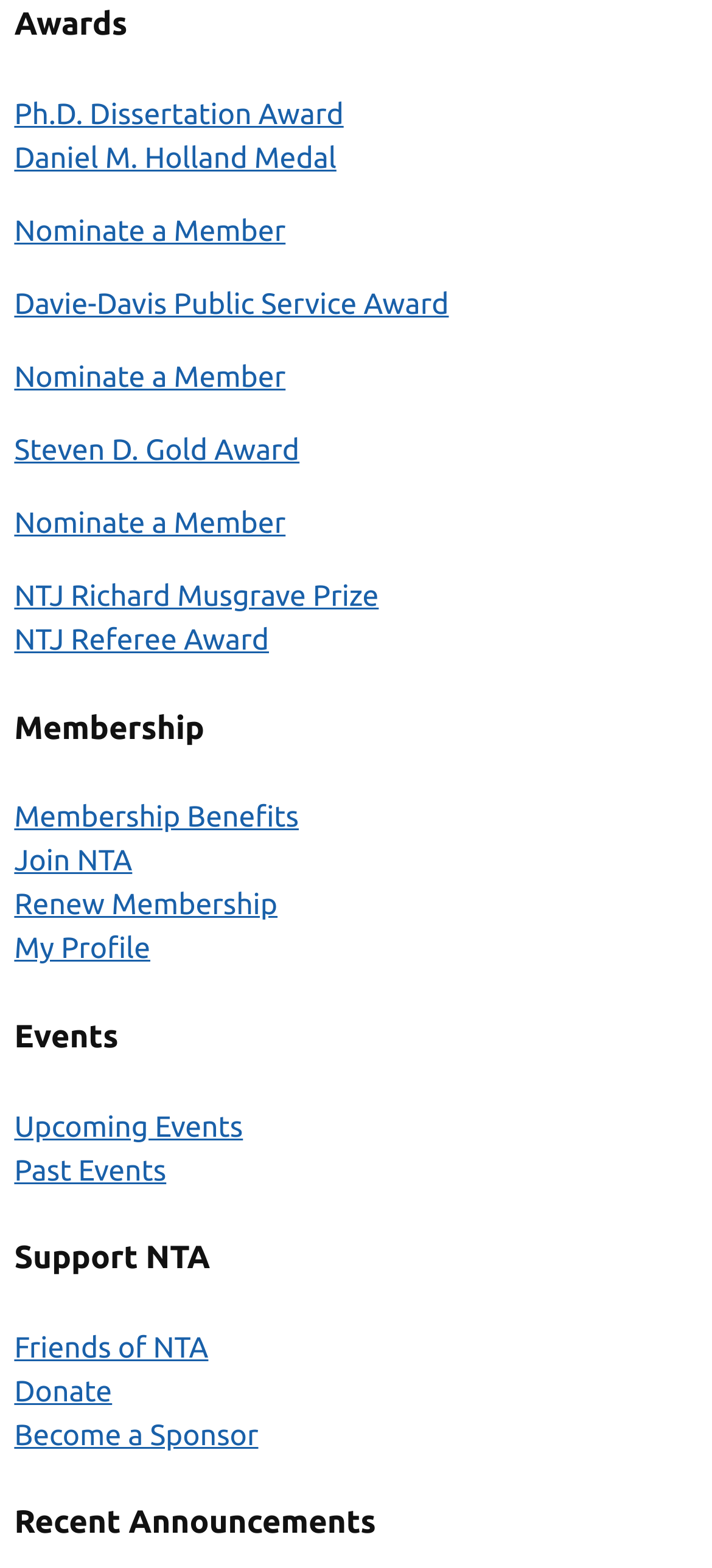Find the bounding box coordinates of the element's region that should be clicked in order to follow the given instruction: "click the link to learn how to scan a QR code". The coordinates should consist of four float numbers between 0 and 1, i.e., [left, top, right, bottom].

None